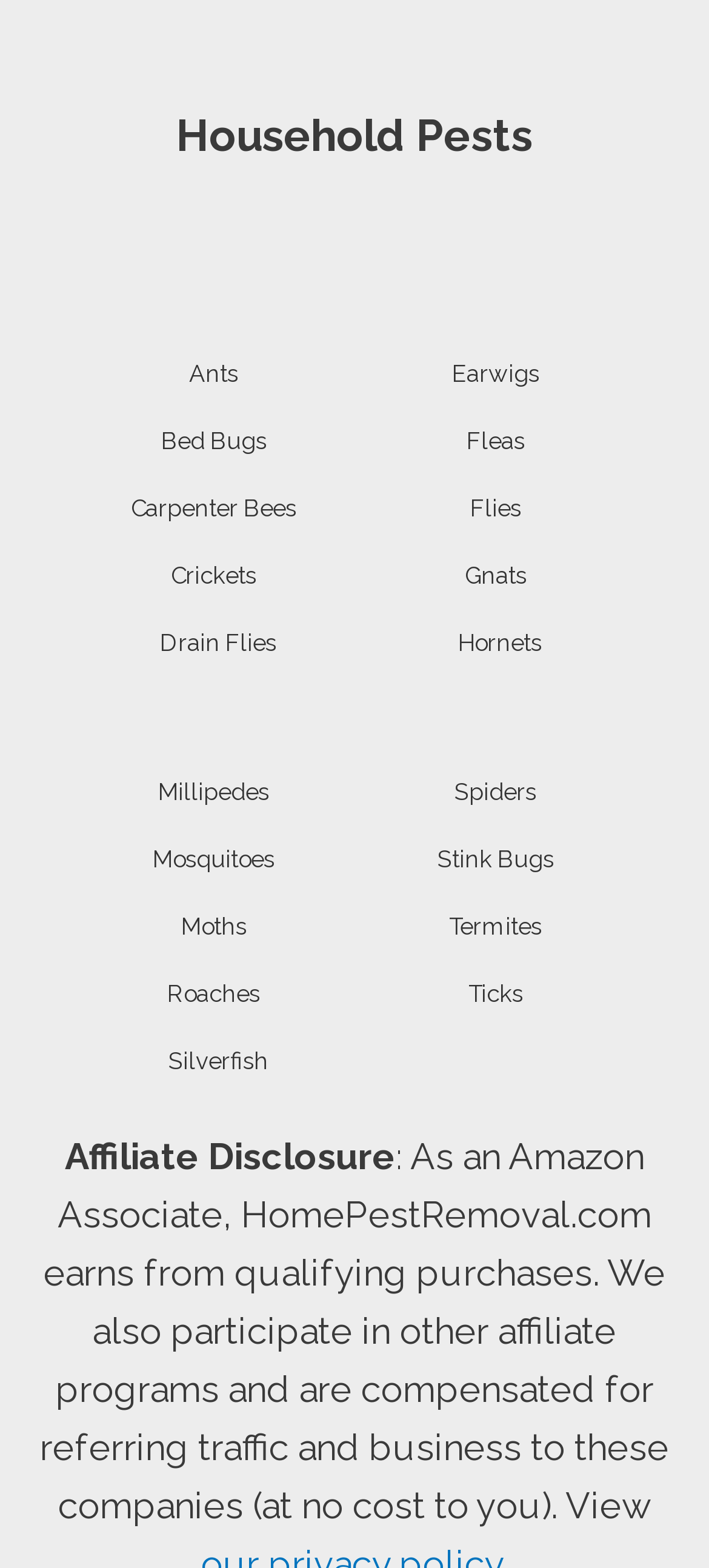Identify the bounding box coordinates of the area you need to click to perform the following instruction: "click on Ants".

[0.103, 0.22, 0.5, 0.258]